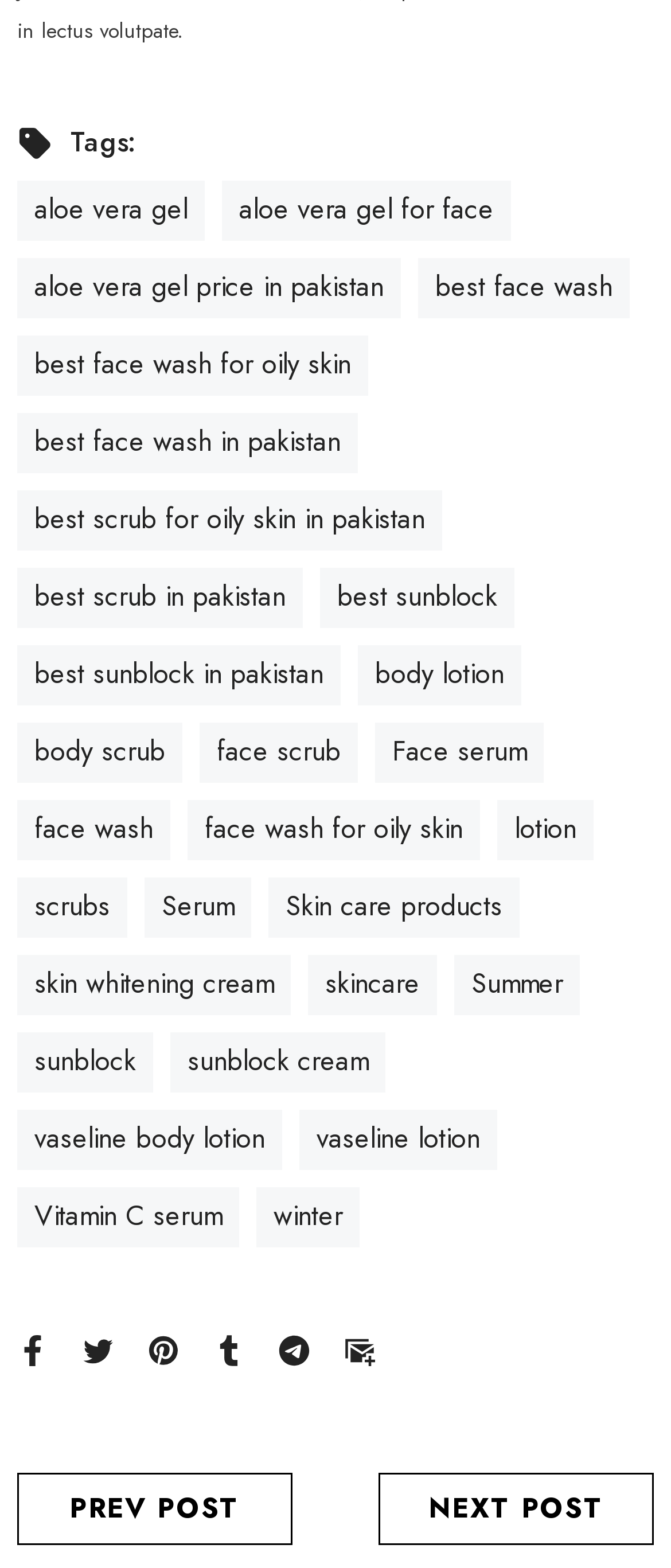Find the bounding box coordinates of the area that needs to be clicked in order to achieve the following instruction: "Click on the 'Facebook' link". The coordinates should be specified as four float numbers between 0 and 1, i.e., [left, top, right, bottom].

[0.026, 0.846, 0.072, 0.871]